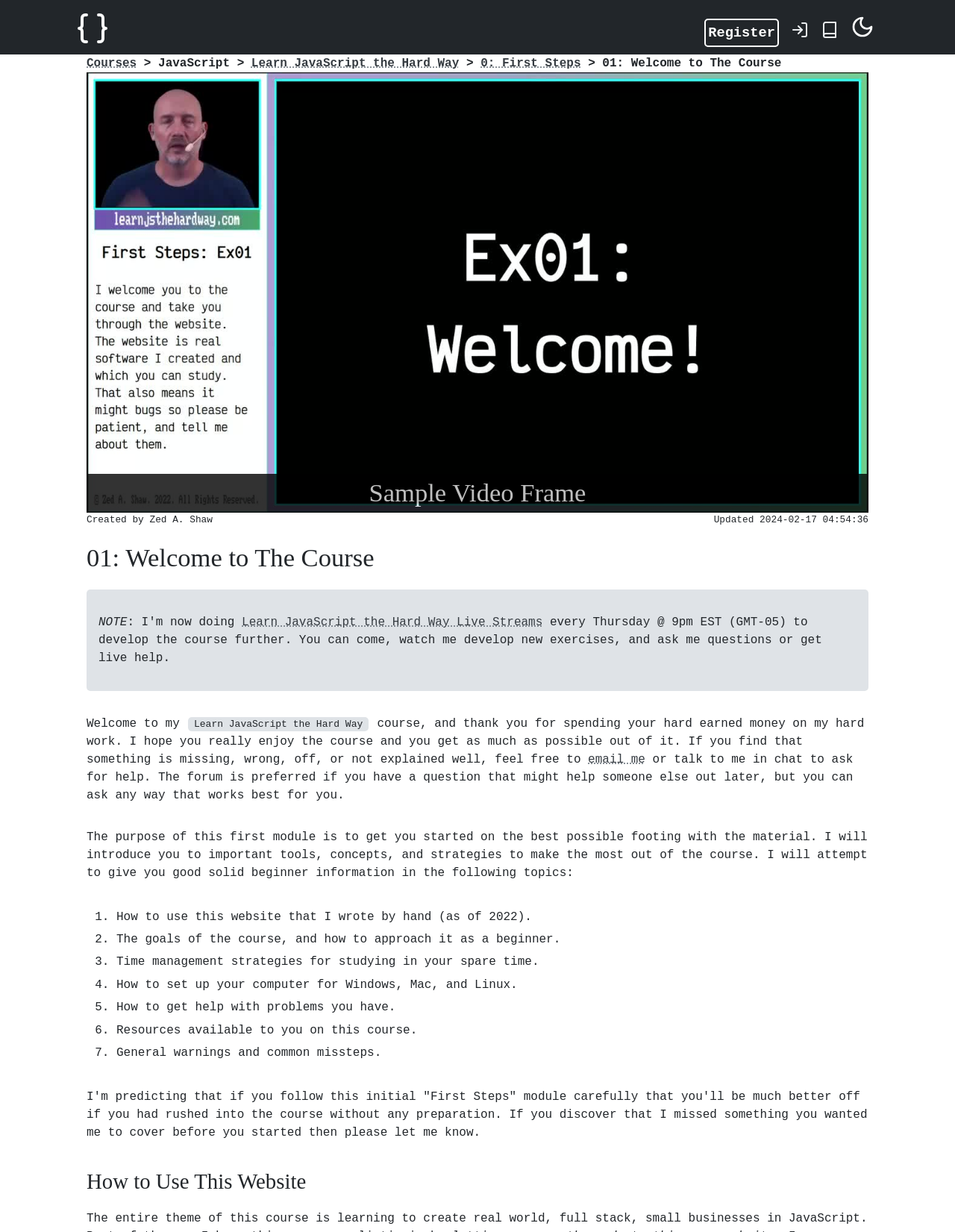Find the bounding box coordinates of the element to click in order to complete this instruction: "Click the link to Learn JavaScript the Hard Way Live Streams". The bounding box coordinates must be four float numbers between 0 and 1, denoted as [left, top, right, bottom].

[0.253, 0.499, 0.568, 0.51]